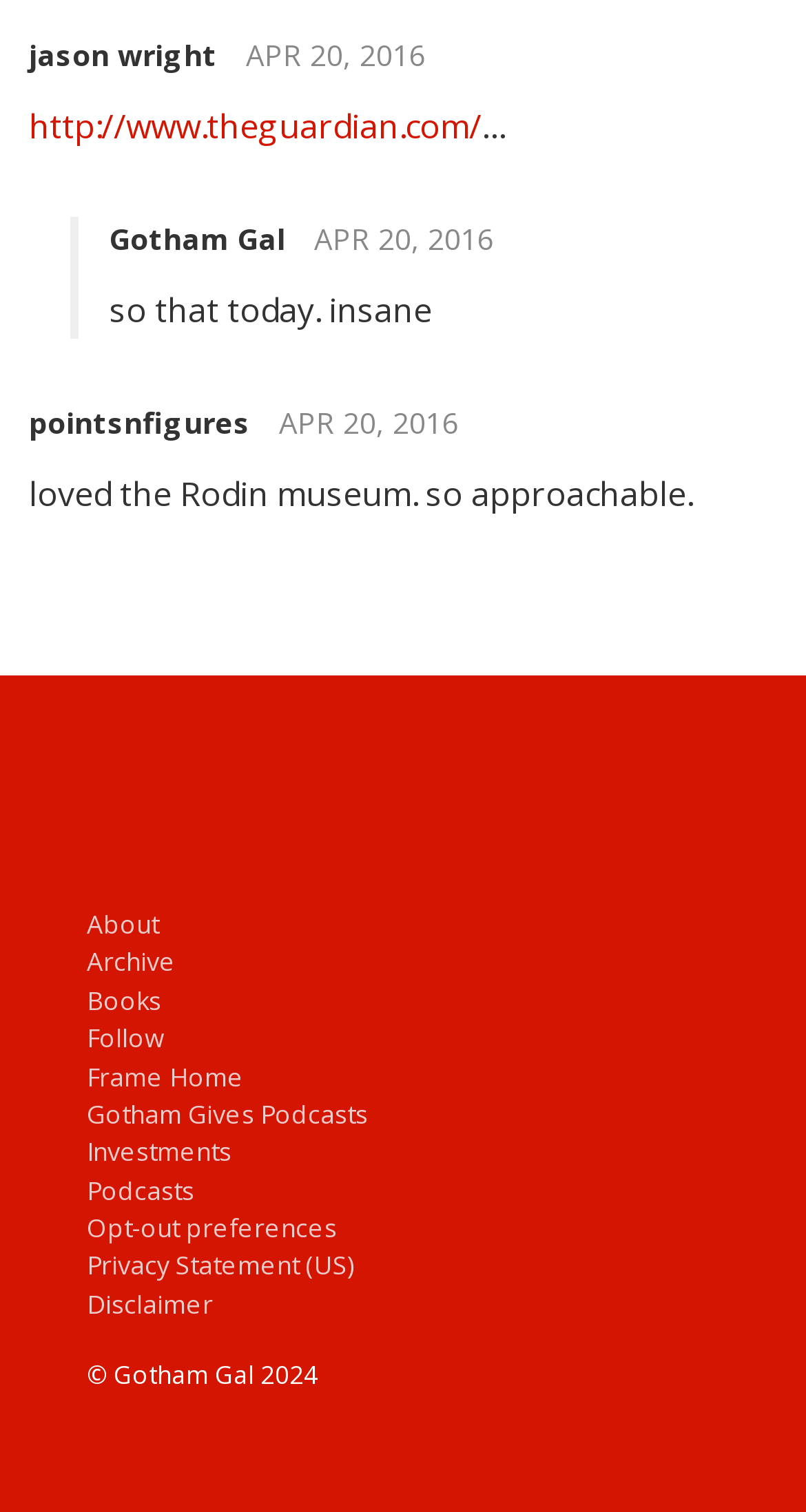Please answer the following question using a single word or phrase: 
What is the date of the second article?

APR 20, 2016